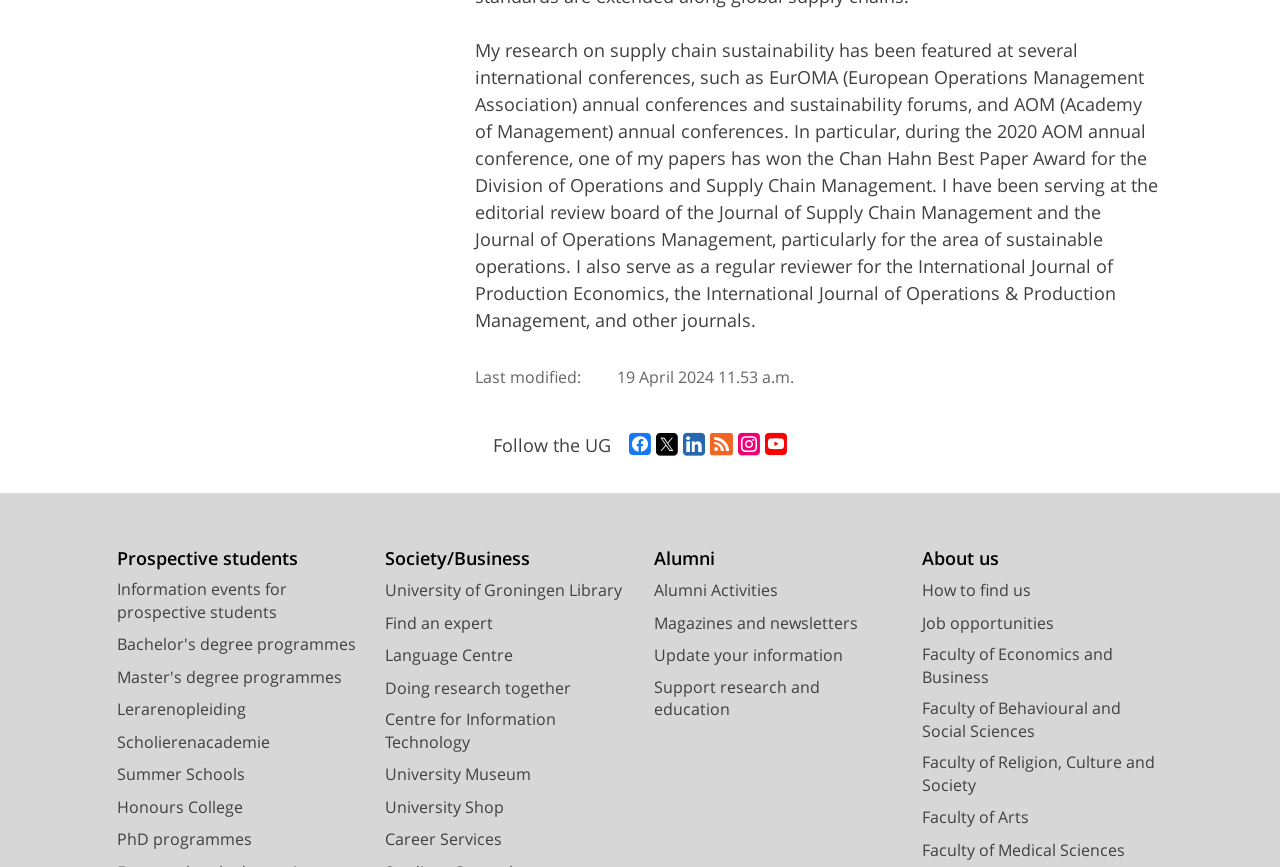Reply to the question with a single word or phrase:
How many faculties are listed on the webpage?

6